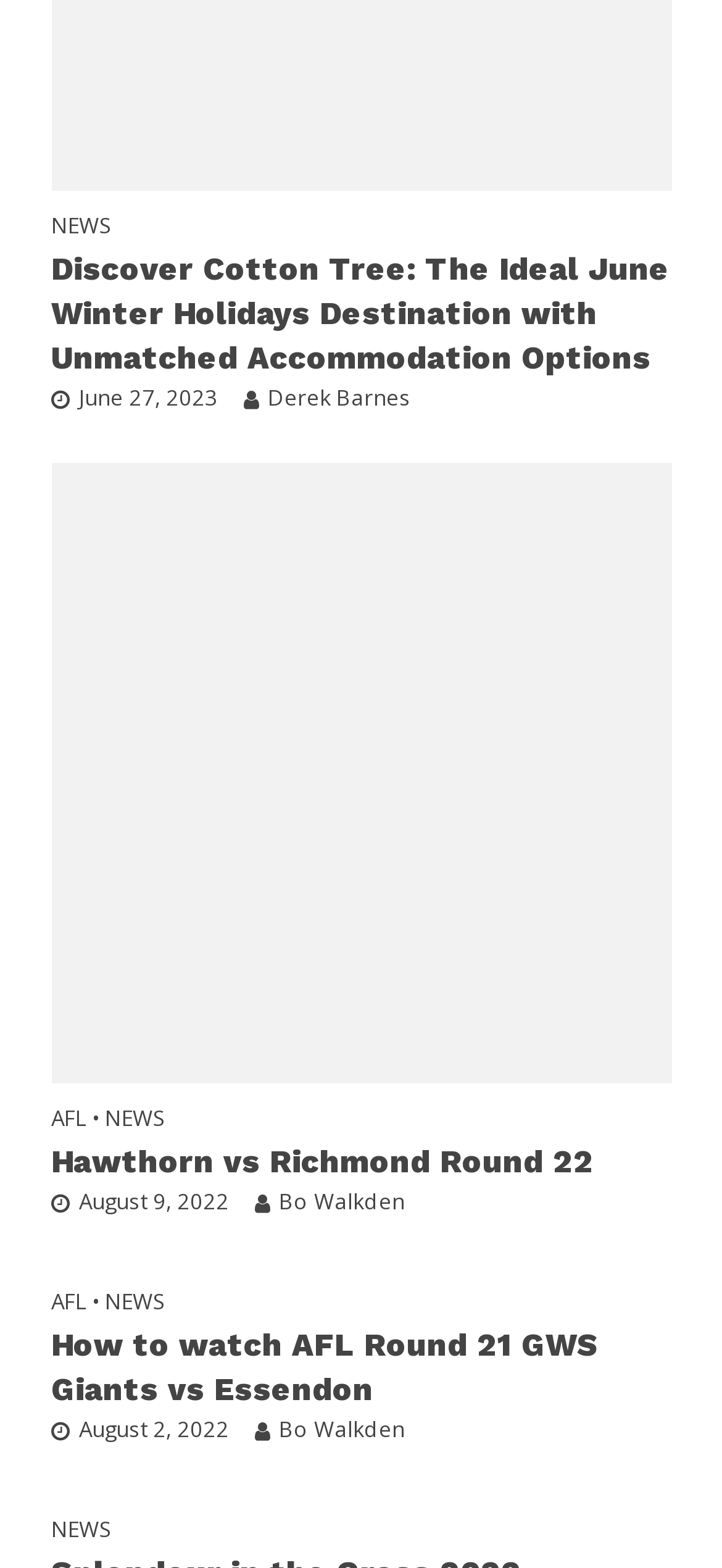Provide the bounding box coordinates for the area that should be clicked to complete the instruction: "Read article about Hawthorn vs Richmond Round 22".

[0.071, 0.705, 0.929, 0.755]